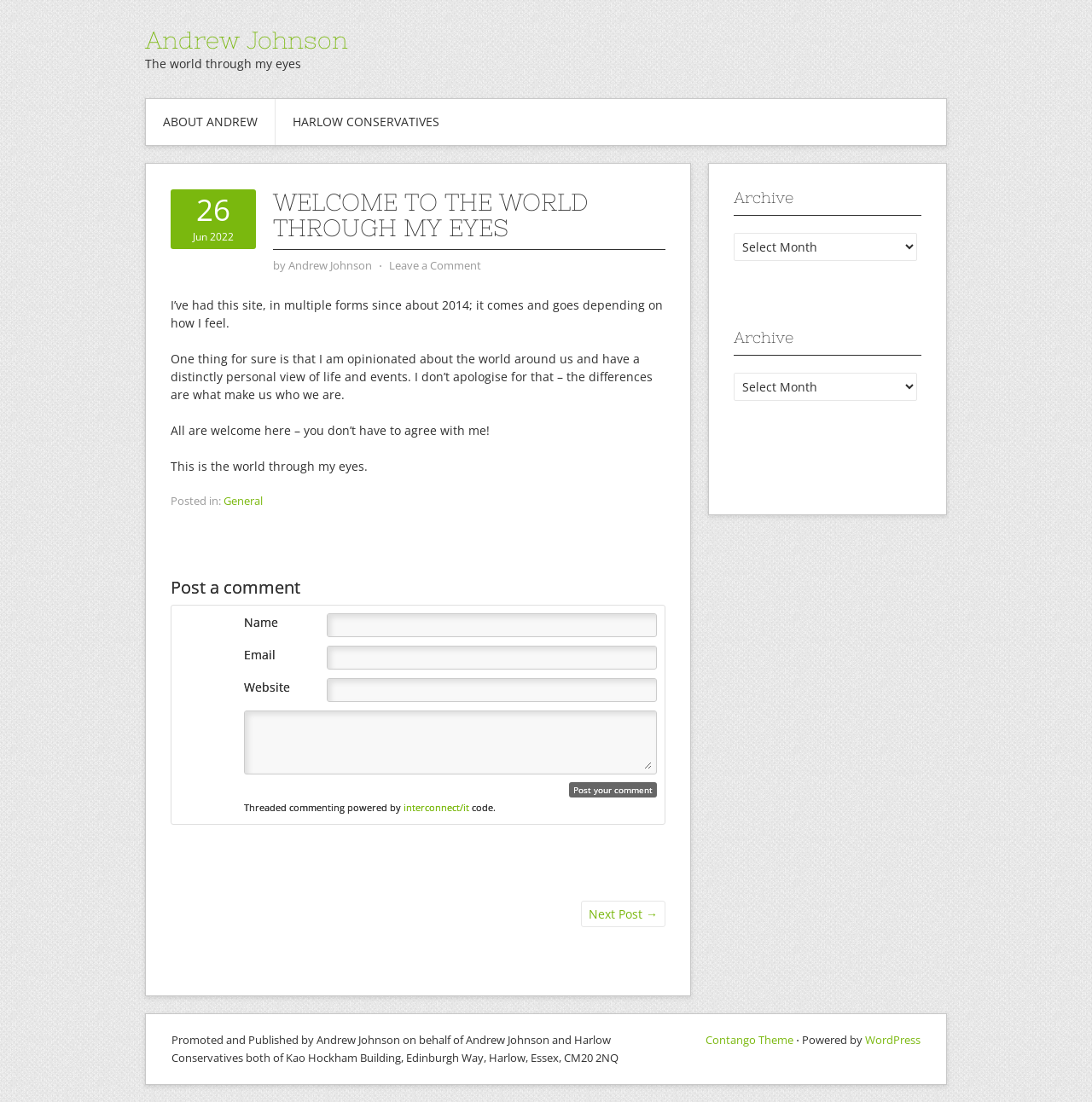Extract the primary heading text from the webpage.

WELCOME TO THE WORLD THROUGH MY EYES